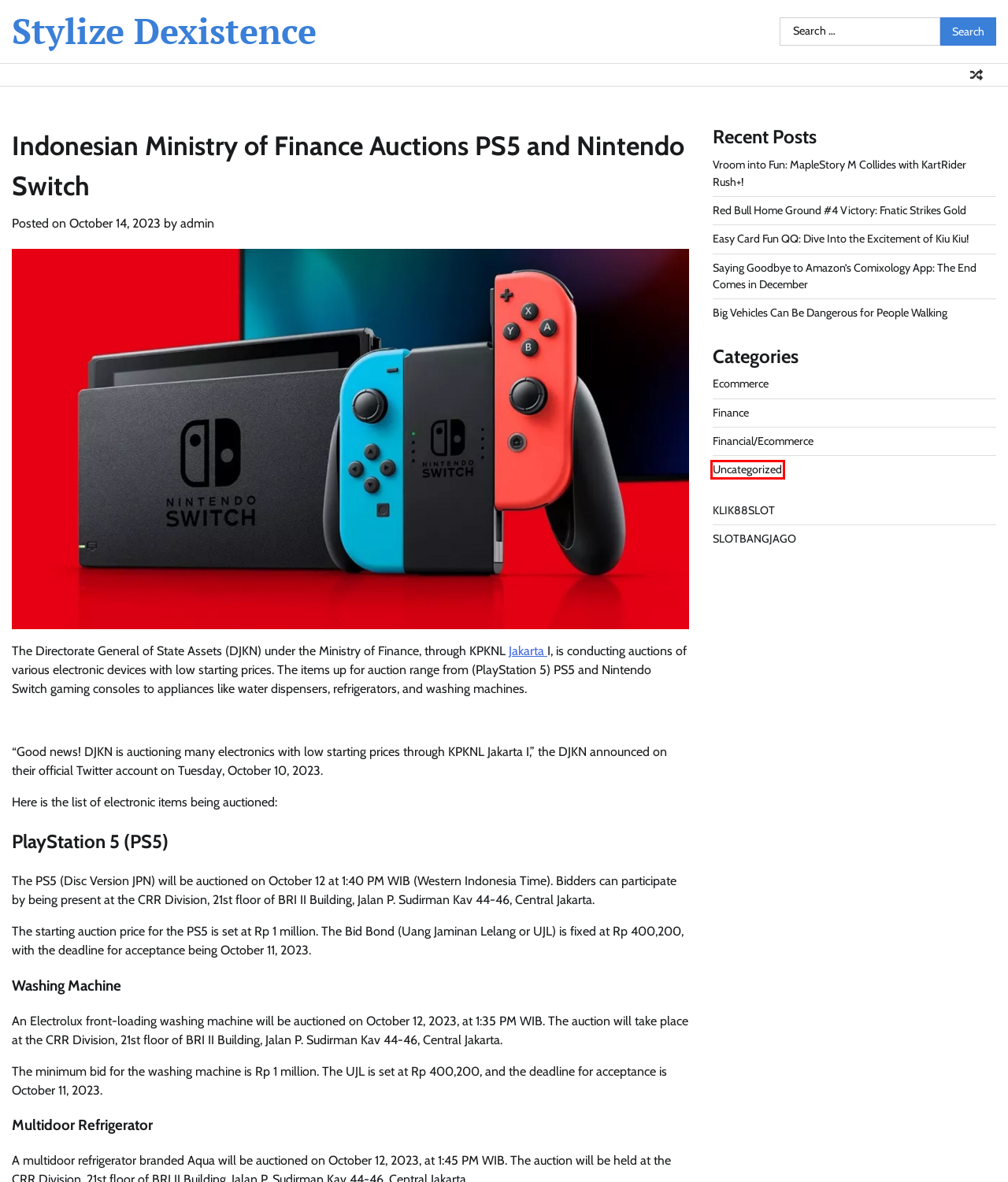You have a screenshot of a webpage with a red bounding box highlighting a UI element. Your task is to select the best webpage description that corresponds to the new webpage after clicking the element. Here are the descriptions:
A. Saying Goodbye to Amazon's Comixology App: The End Comes in December - Stylize Dexistence
B. Finance Archives - Stylize Dexistence
C. admin, Author at Stylize Dexistence
D. Big Vehicles Can Be Dangerous for People Walking - Stylize Dexistence
E. Stylize Dexistence -
F. Red Bull Home Ground #4 Victory: Fnatic Strikes Gold - Stylize Dexistence
G. Uncategorized Archives - Stylize Dexistence
H. Easy Card Fun QQ: Dive Into the Excitement of Kiu Kiu! - Stylize Dexistence

G